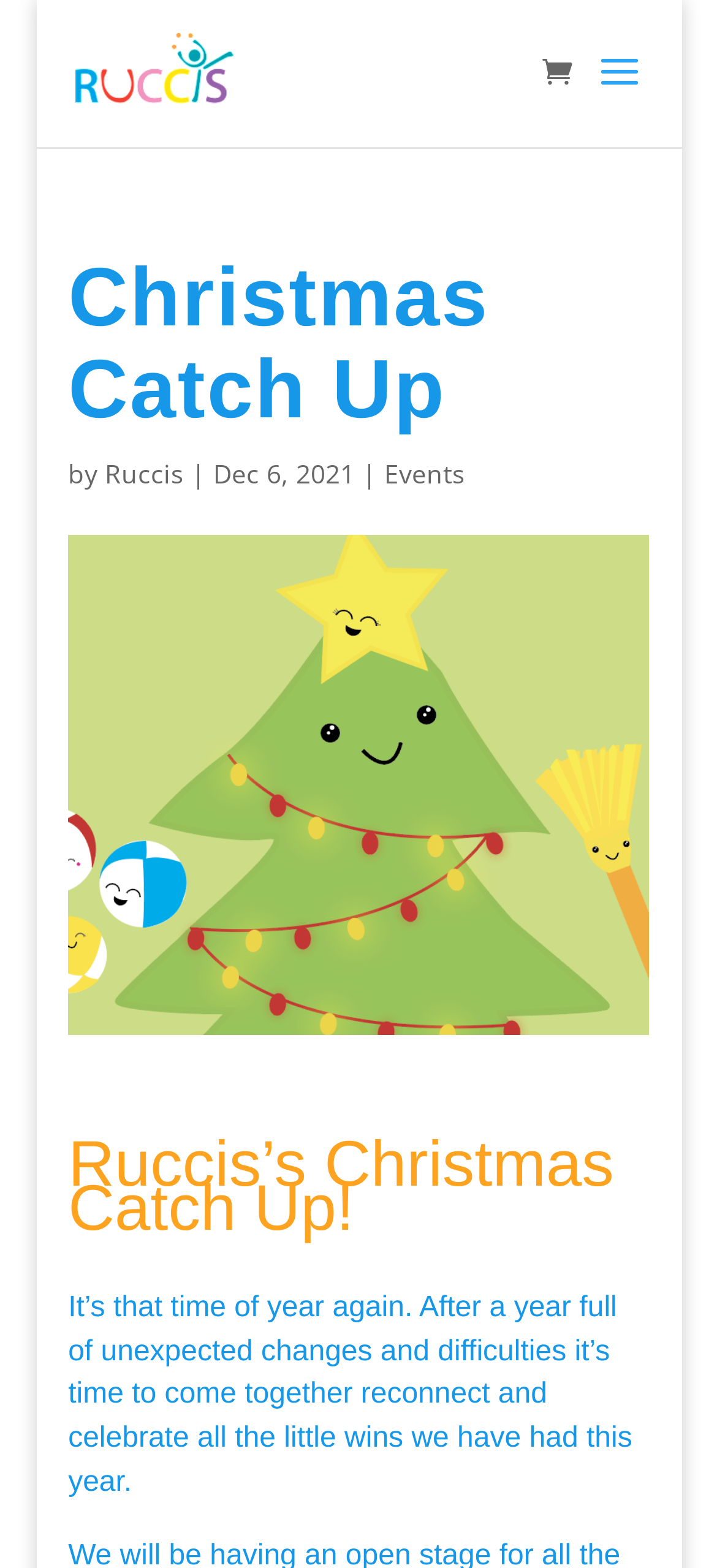Given the element description alt="Ruccis", identify the bounding box coordinates for the UI element on the webpage screenshot. The format should be (top-left x, top-left y, bottom-right x, bottom-right y), with values between 0 and 1.

[0.105, 0.034, 0.327, 0.056]